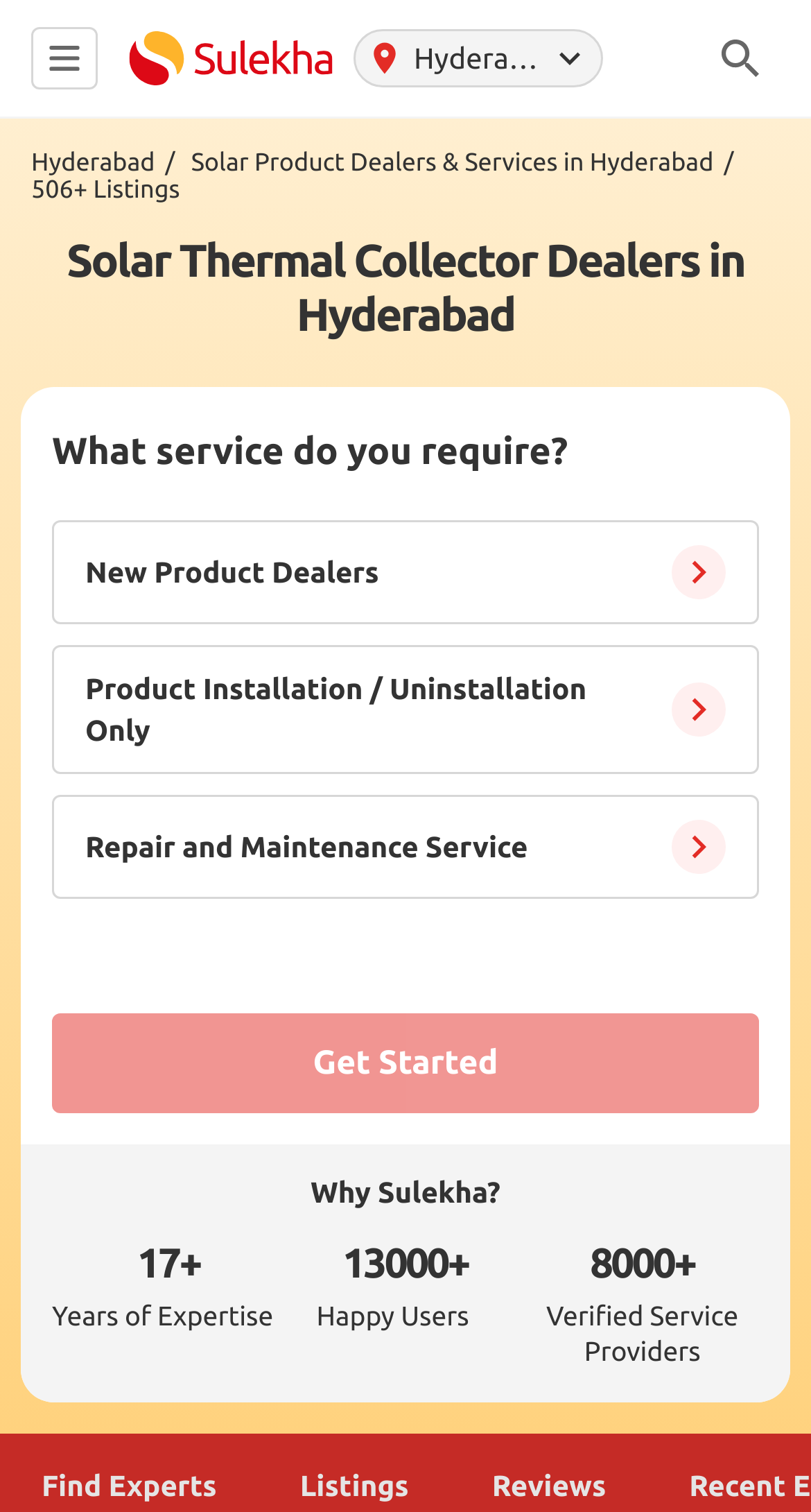What is the purpose of the 'Get Started' button?
Look at the image and respond with a one-word or short-phrase answer.

To initiate a service request